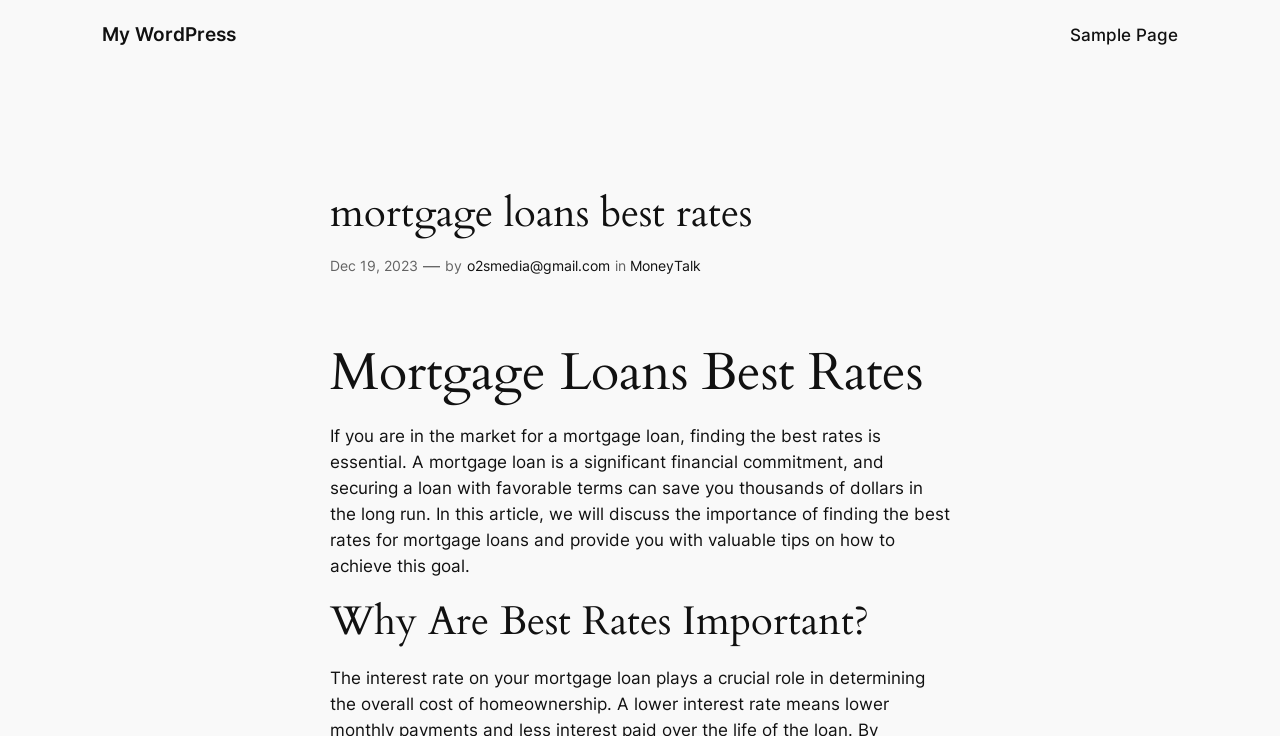Offer a detailed account of what is visible on the webpage.

The webpage is about mortgage loans and their best rates. At the top left, there is a link to "My WordPress". On the top right, there is a link to "Sample Page". Below these links, there is a large heading that reads "mortgage loans best rates". 

Underneath the heading, there is a time element showing the date "Dec 19, 2023", followed by a dash, the word "by", and a link to the email address "o2smedia@gmail.com". Next to this, there is a link to "MoneyTalk". 

Below this section, there is another heading that reads "Mortgage Loans Best Rates". Following this heading, there is a paragraph of text that discusses the importance of finding the best rates for mortgage loans and provides tips on how to achieve this goal. 

Further down, there is a heading that reads "Why Are Best Rates Important?".